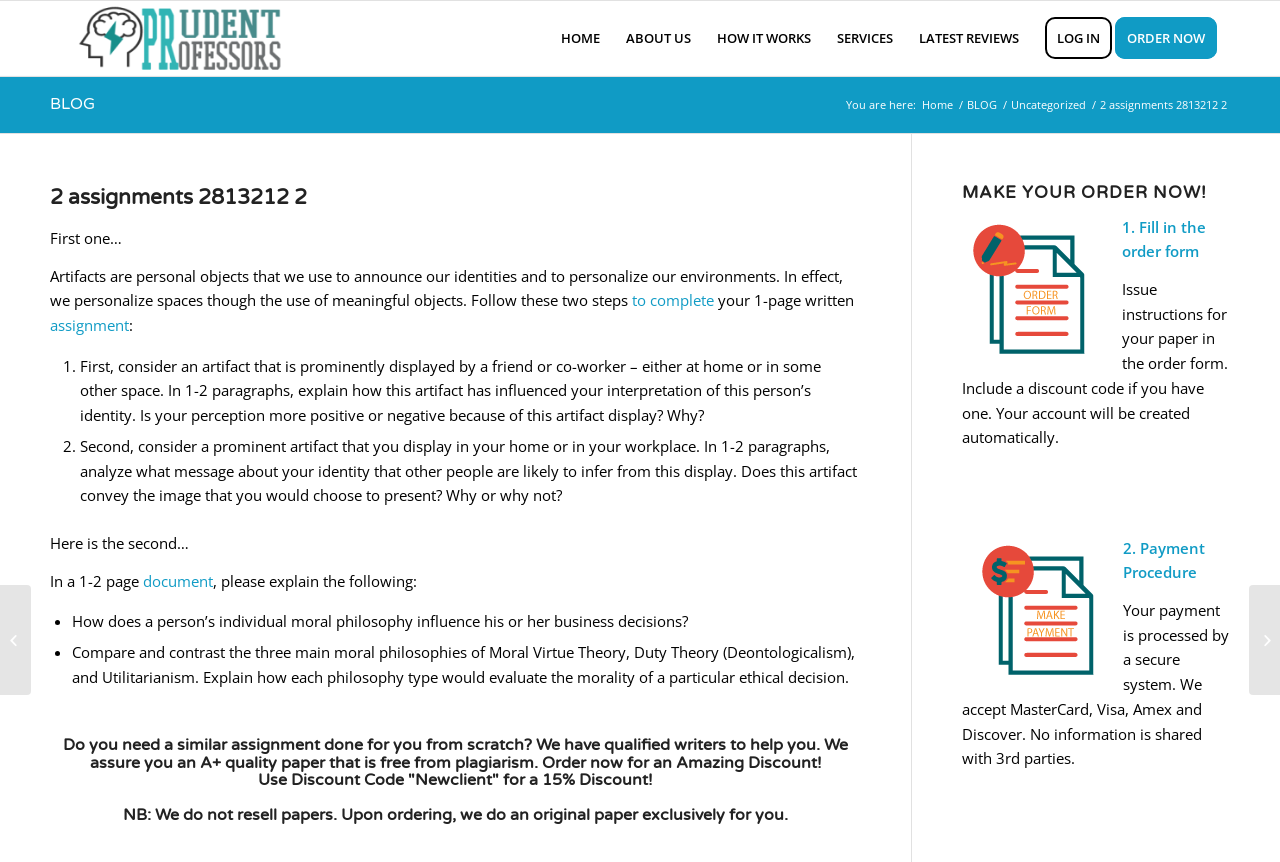Please determine the bounding box coordinates of the element's region to click for the following instruction: "Click on the 'ORDER NOW' button".

[0.871, 0.001, 0.961, 0.088]